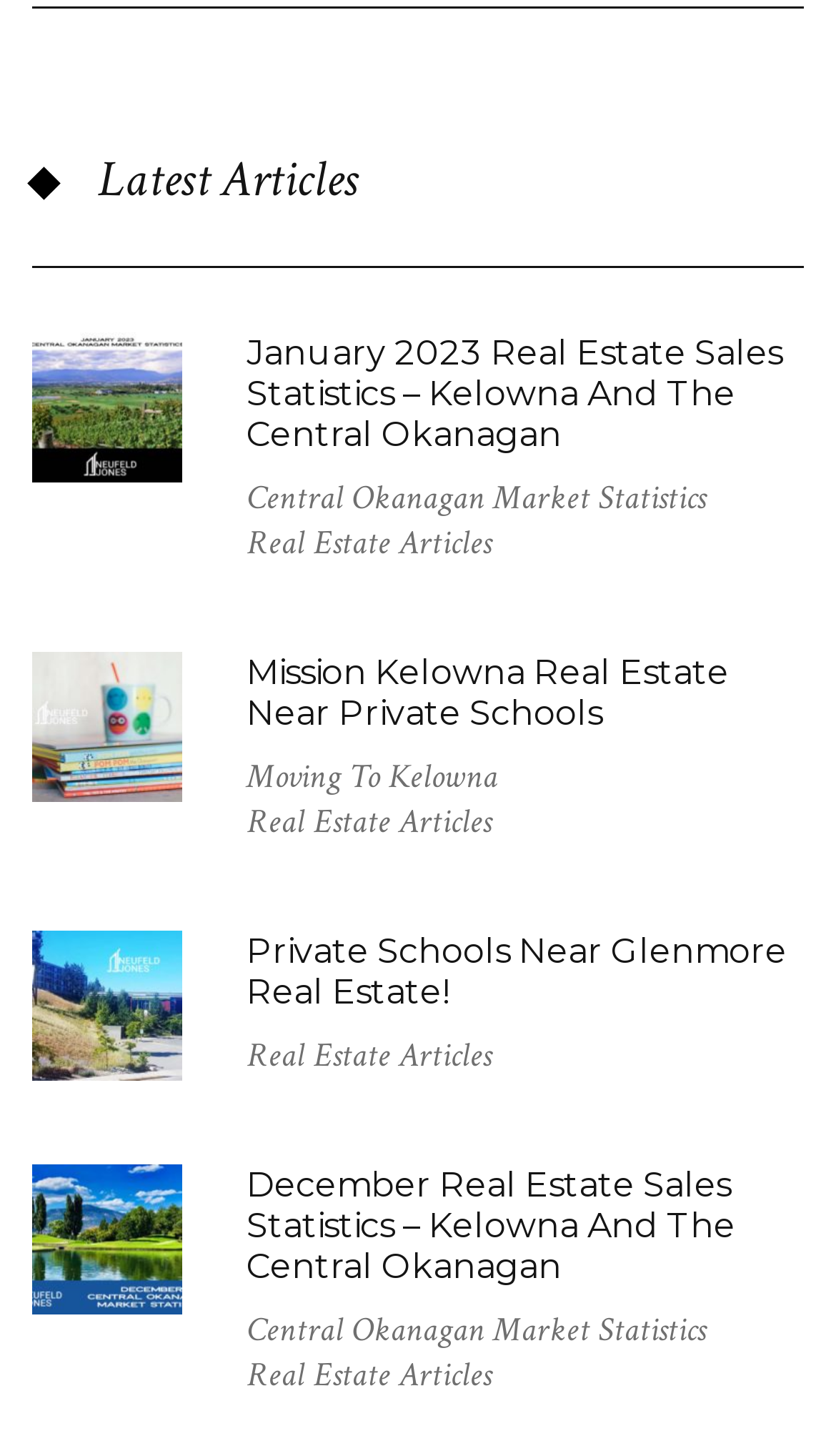Analyze the image and give a detailed response to the question:
What is the location mentioned in the third article?

I looked at the third link with a heading and an image, and its text is 'Private Schools Near Glenmore Real Estate!', so the location mentioned is Glenmore.